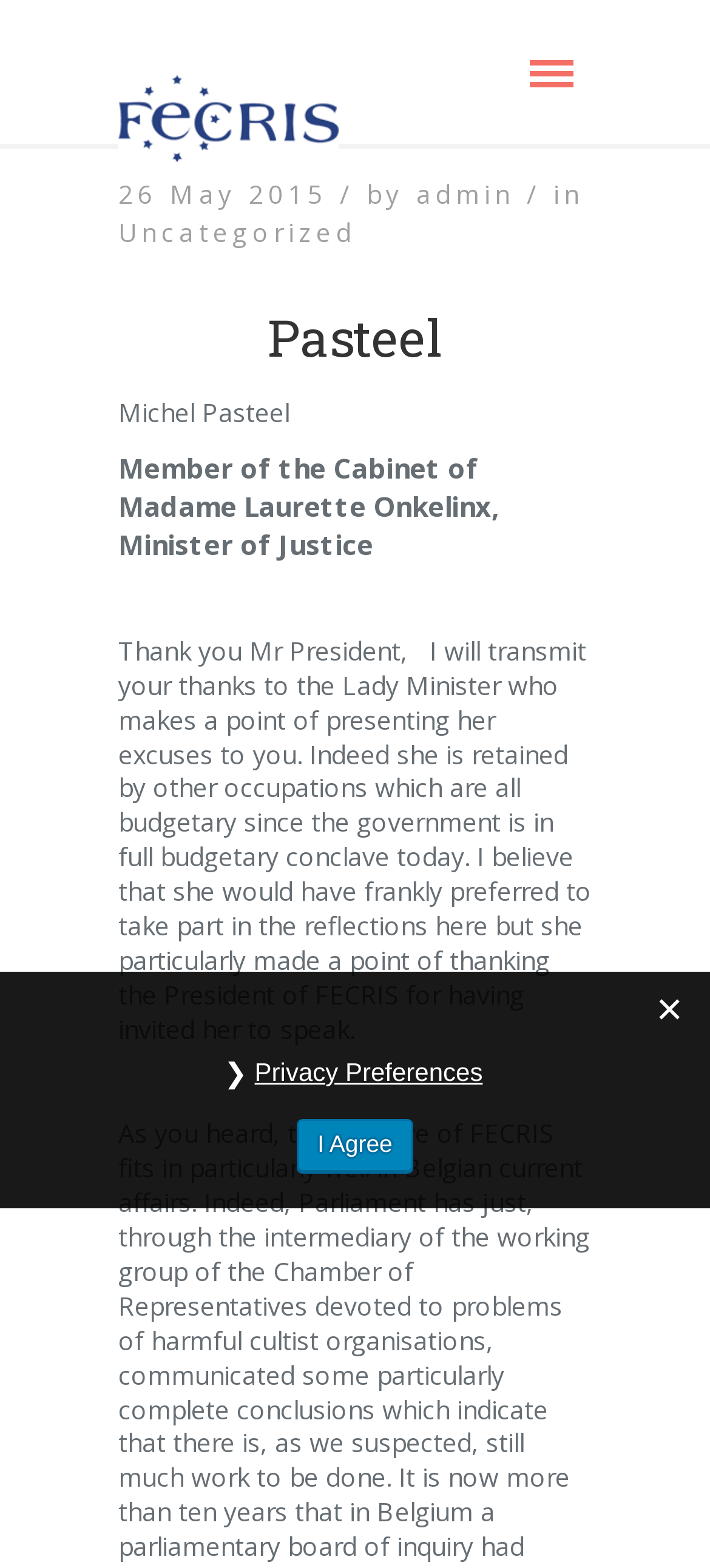Please answer the following query using a single word or phrase: 
What is the purpose of the button at the bottom?

Privacy Preferences